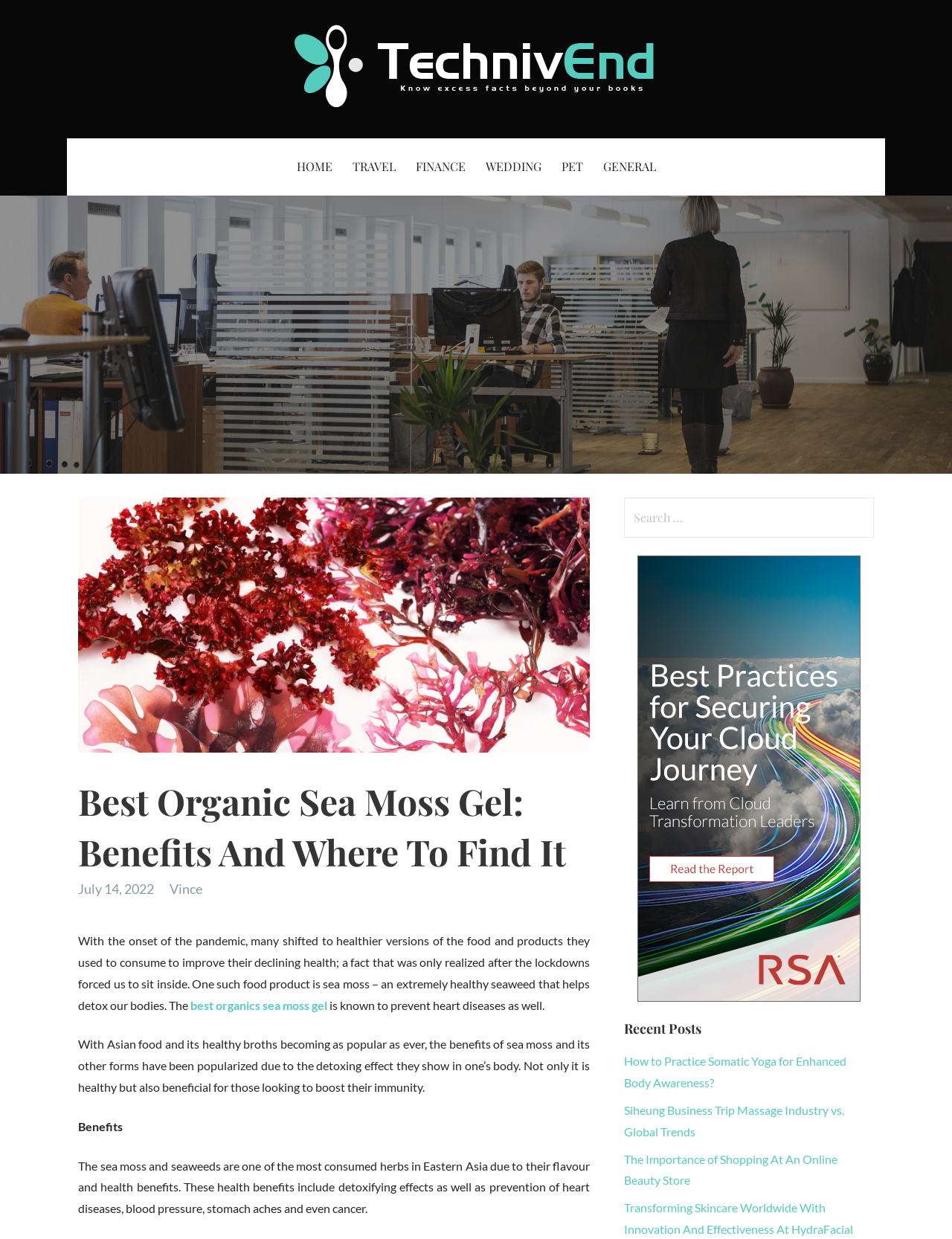What is the title or heading displayed on the webpage?

Best Organic Sea Moss Gel: Benefits And Where To Find It